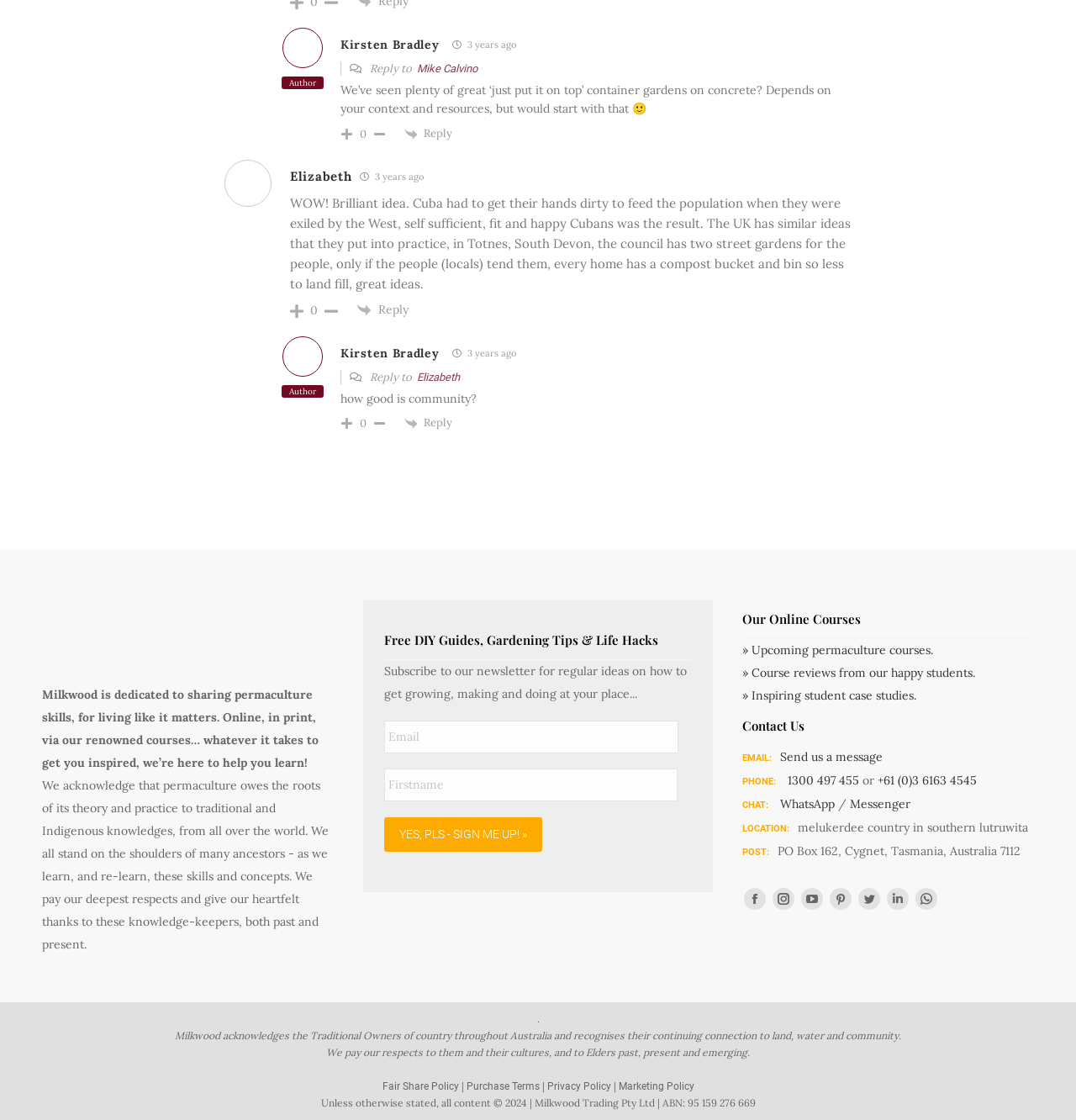Identify the bounding box coordinates of the area that should be clicked in order to complete the given instruction: "Send an email to Milkwood". The bounding box coordinates should be four float numbers between 0 and 1, i.e., [left, top, right, bottom].

[0.725, 0.669, 0.821, 0.683]